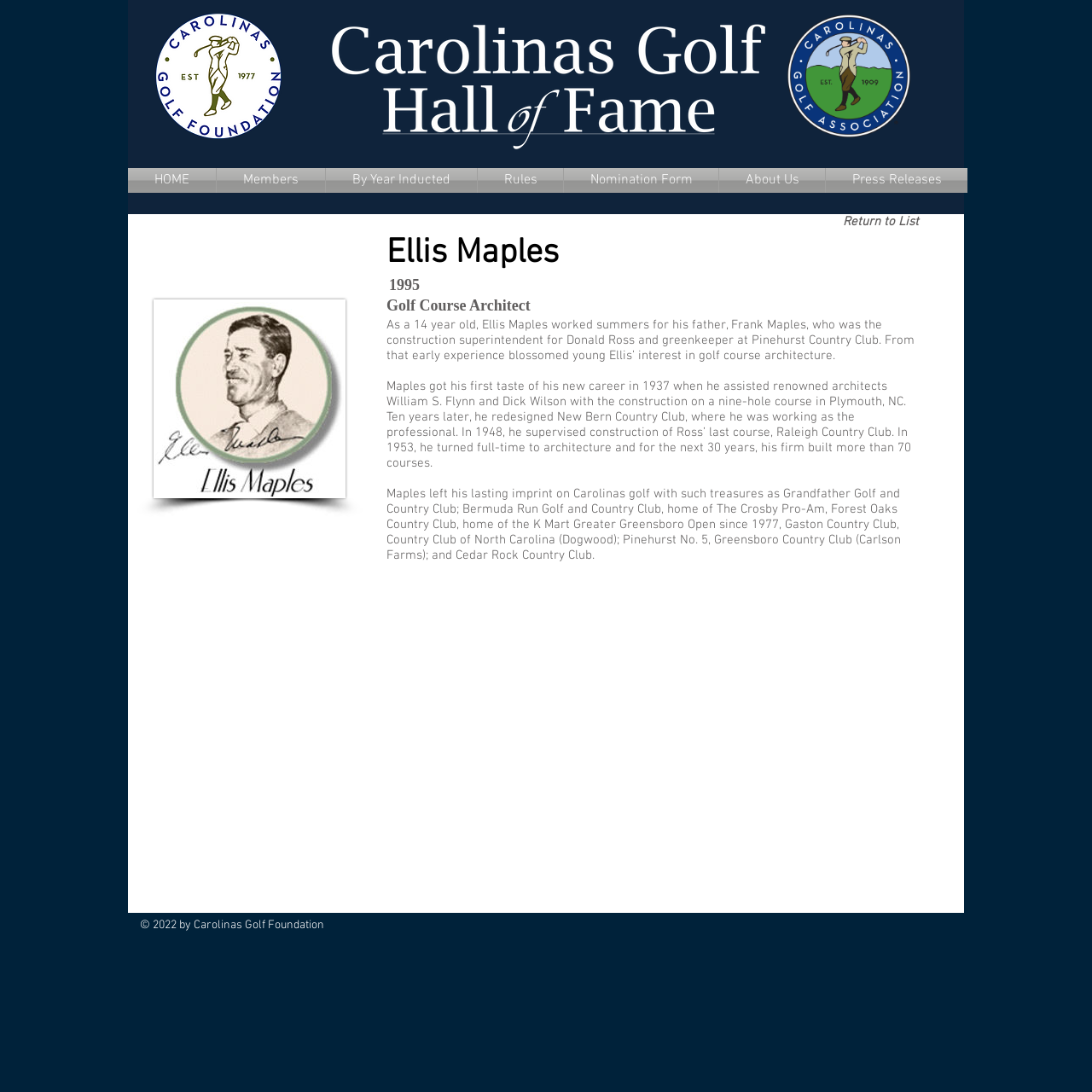Locate the bounding box coordinates of the clickable element to fulfill the following instruction: "Click the HOME link". Provide the coordinates as four float numbers between 0 and 1 in the format [left, top, right, bottom].

[0.117, 0.154, 0.198, 0.177]